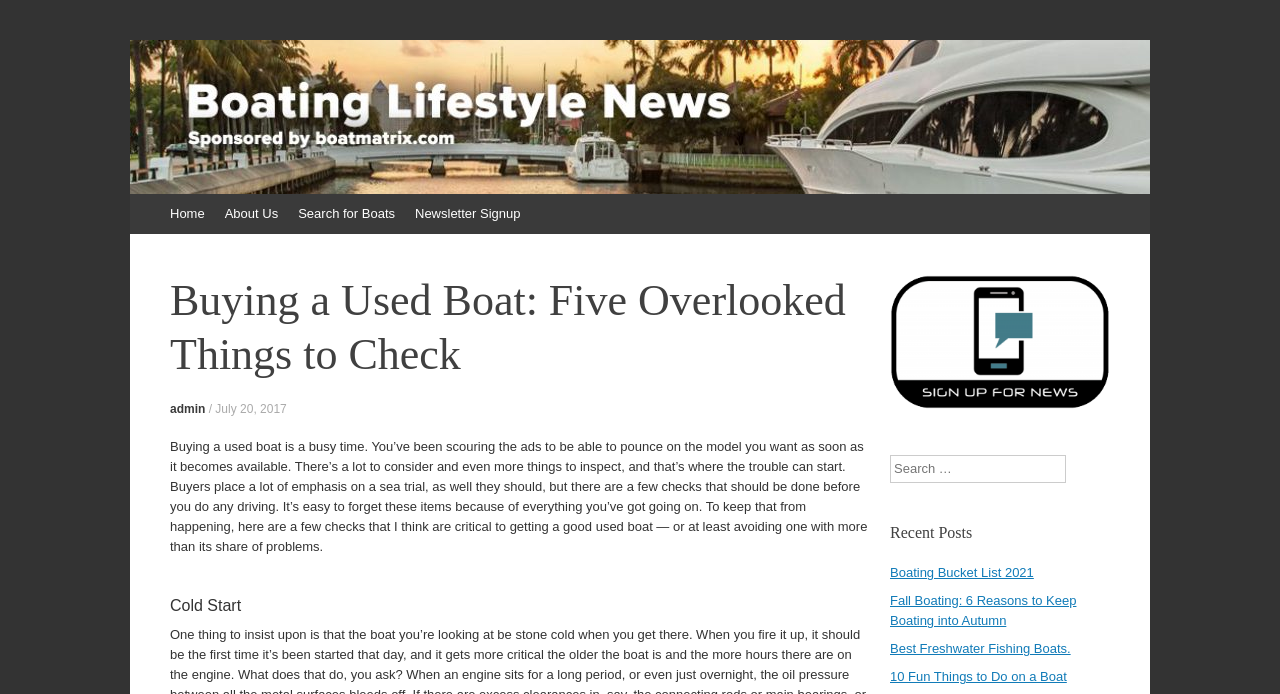Locate the bounding box of the UI element based on this description: "admin". Provide four float numbers between 0 and 1 as [left, top, right, bottom].

[0.133, 0.579, 0.16, 0.599]